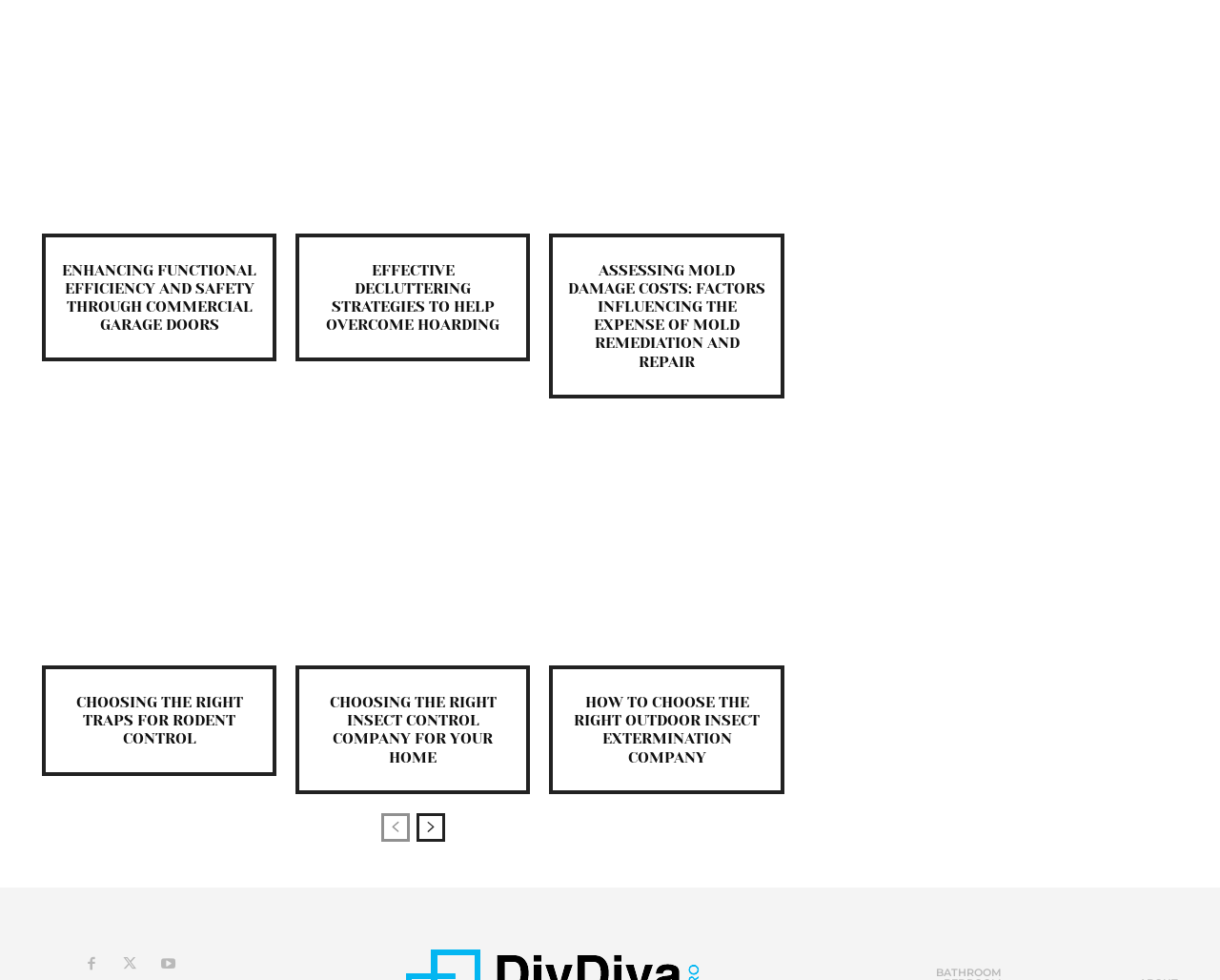Please give a succinct answer using a single word or phrase:
What is the topic of the first heading?

Commercial garage doors